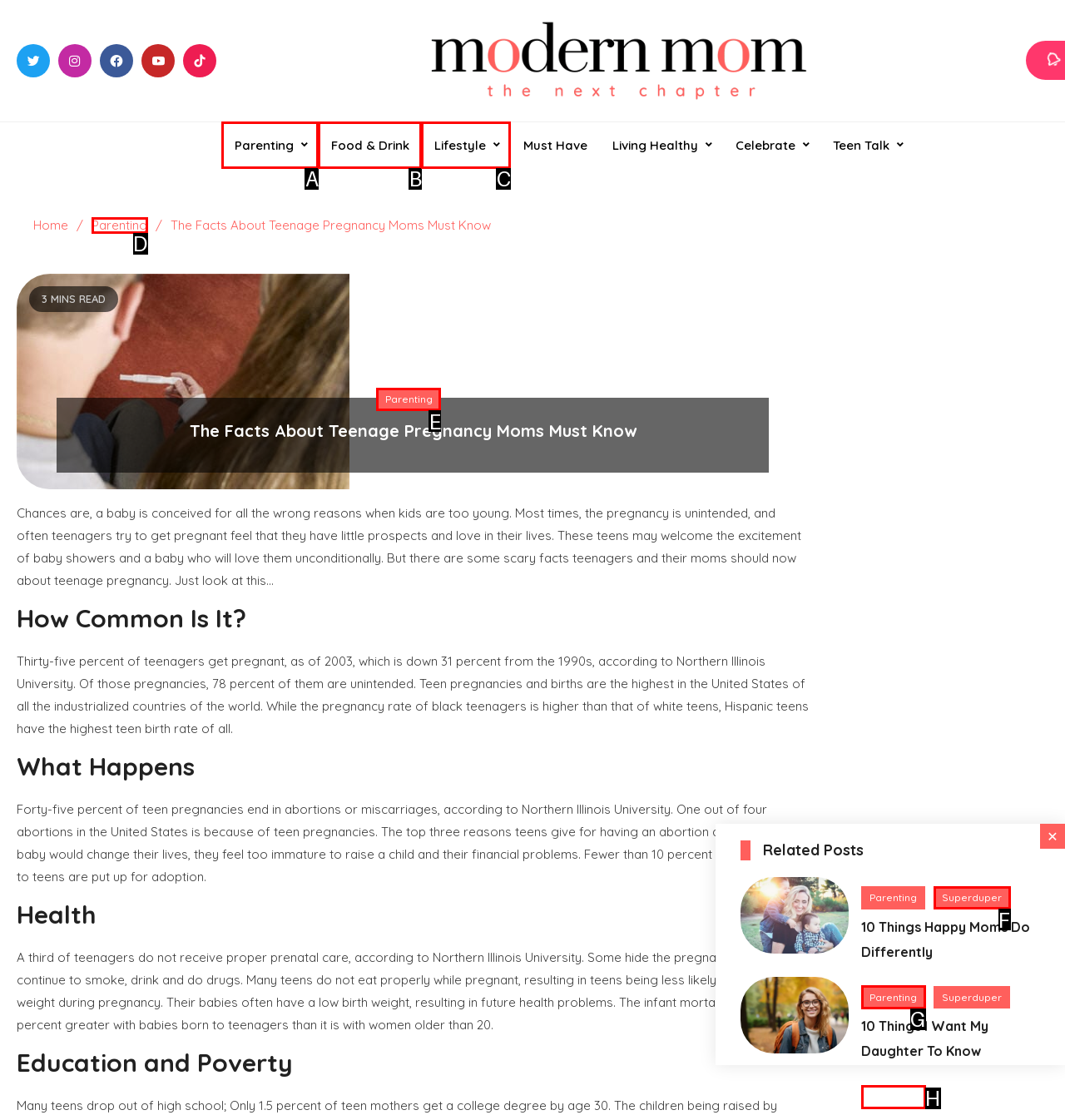Select the correct option based on the description: Food & Drink
Answer directly with the option’s letter.

B